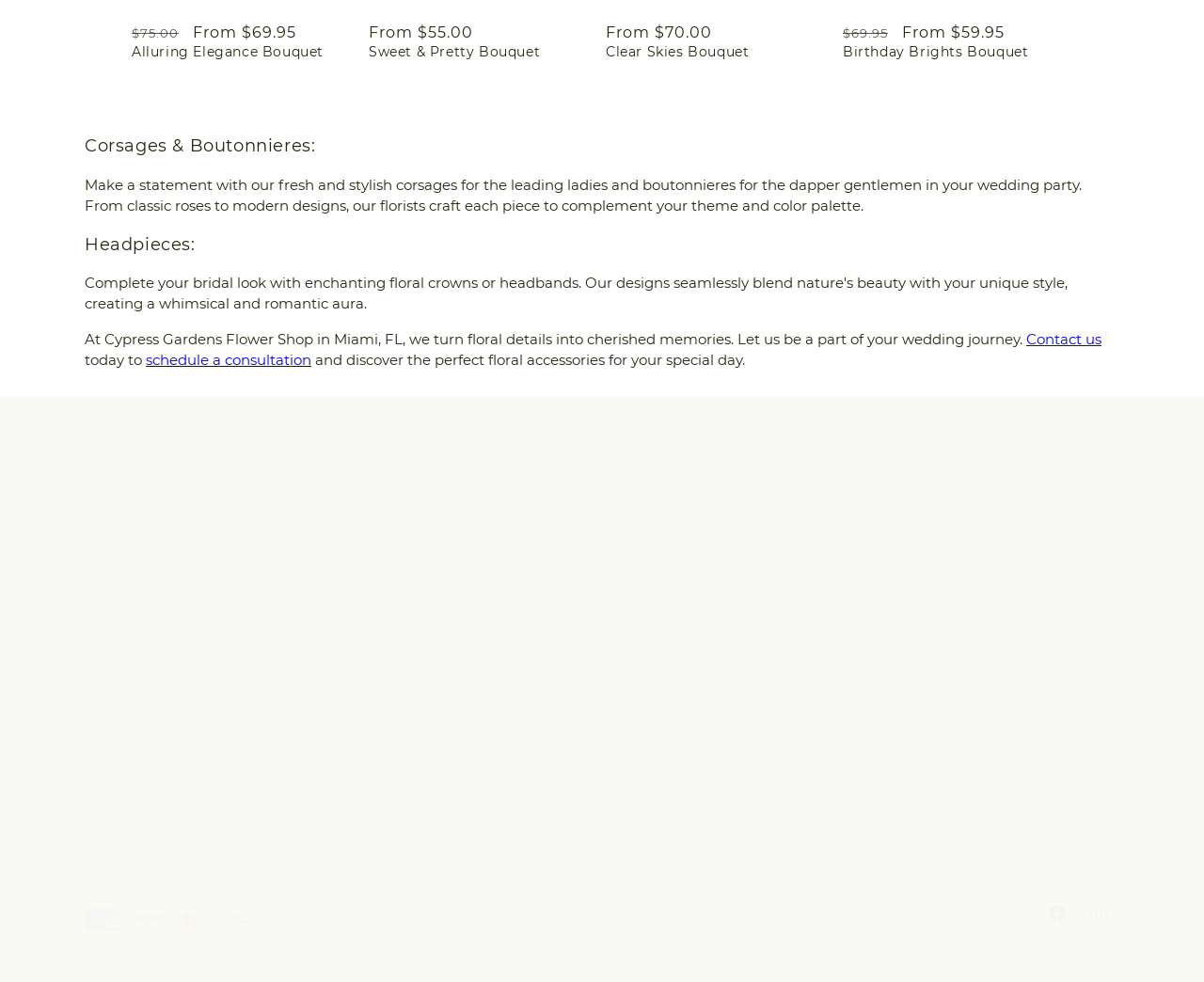Pinpoint the bounding box coordinates for the area that should be clicked to perform the following instruction: "Check availability of 3-star hotels".

None